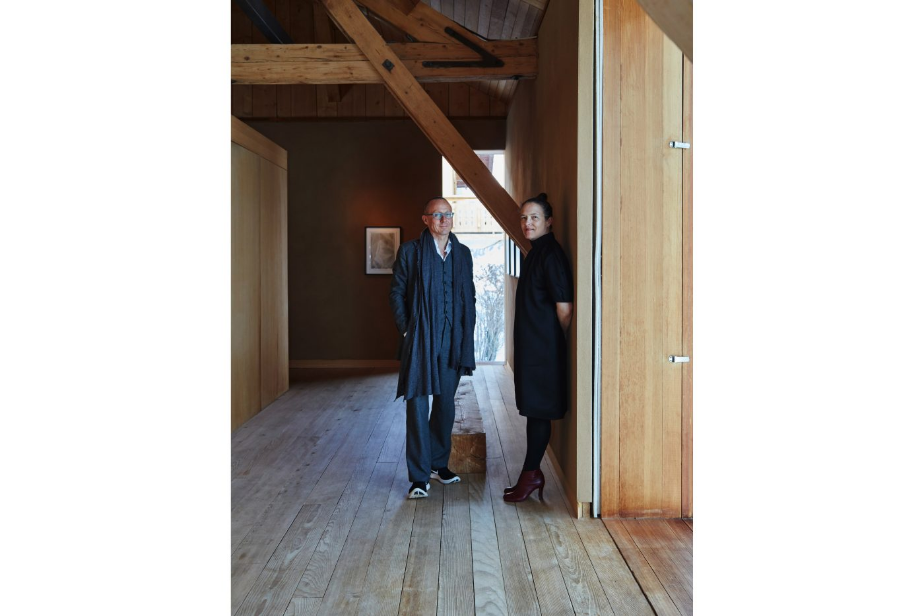Where is the scene set?
Using the visual information from the image, give a one-word or short-phrase answer.

Lech, Austria